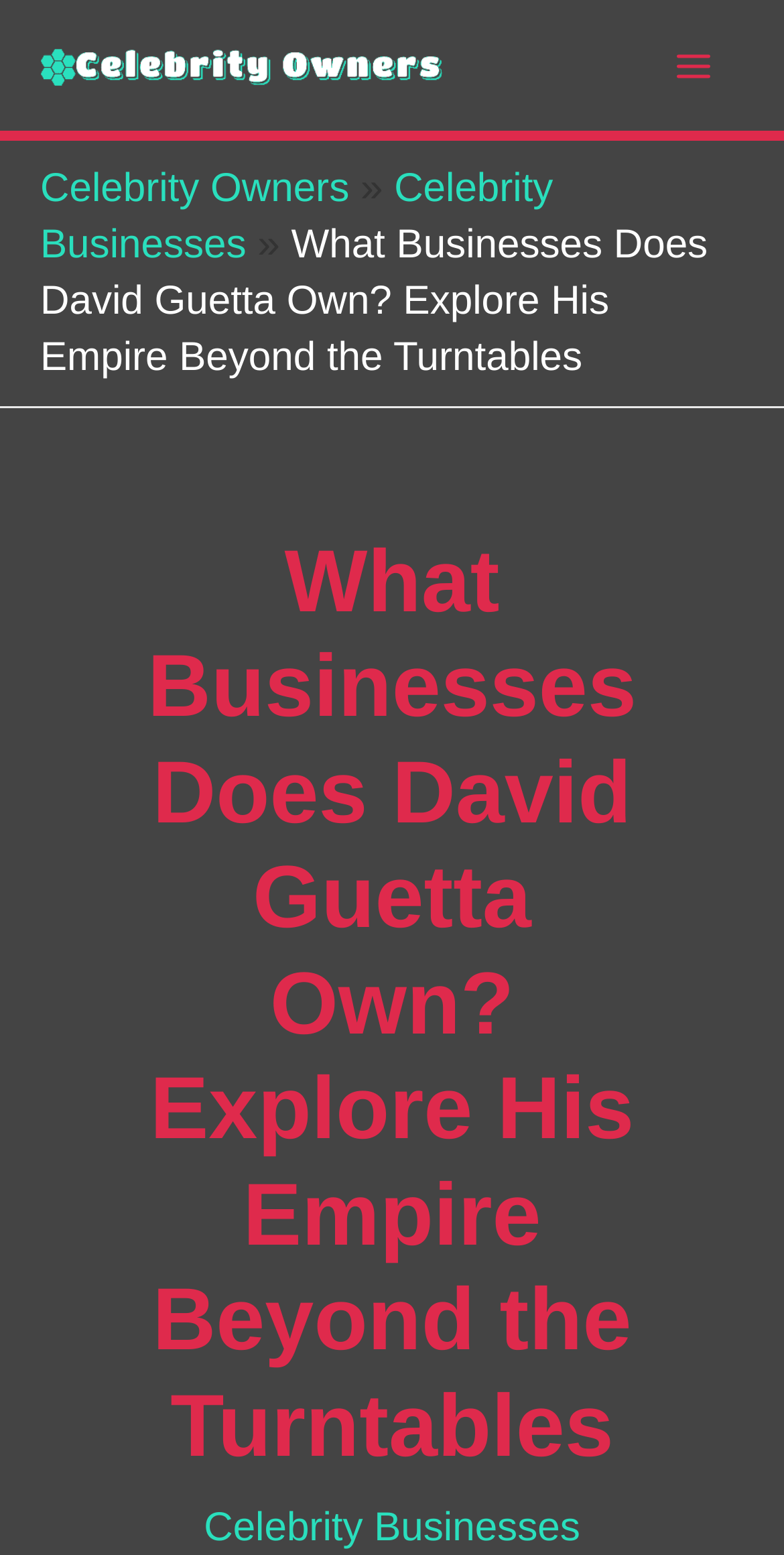Please answer the following question using a single word or phrase: 
What type of logo is displayed at the top of the webpage?

Celebrity owners logo